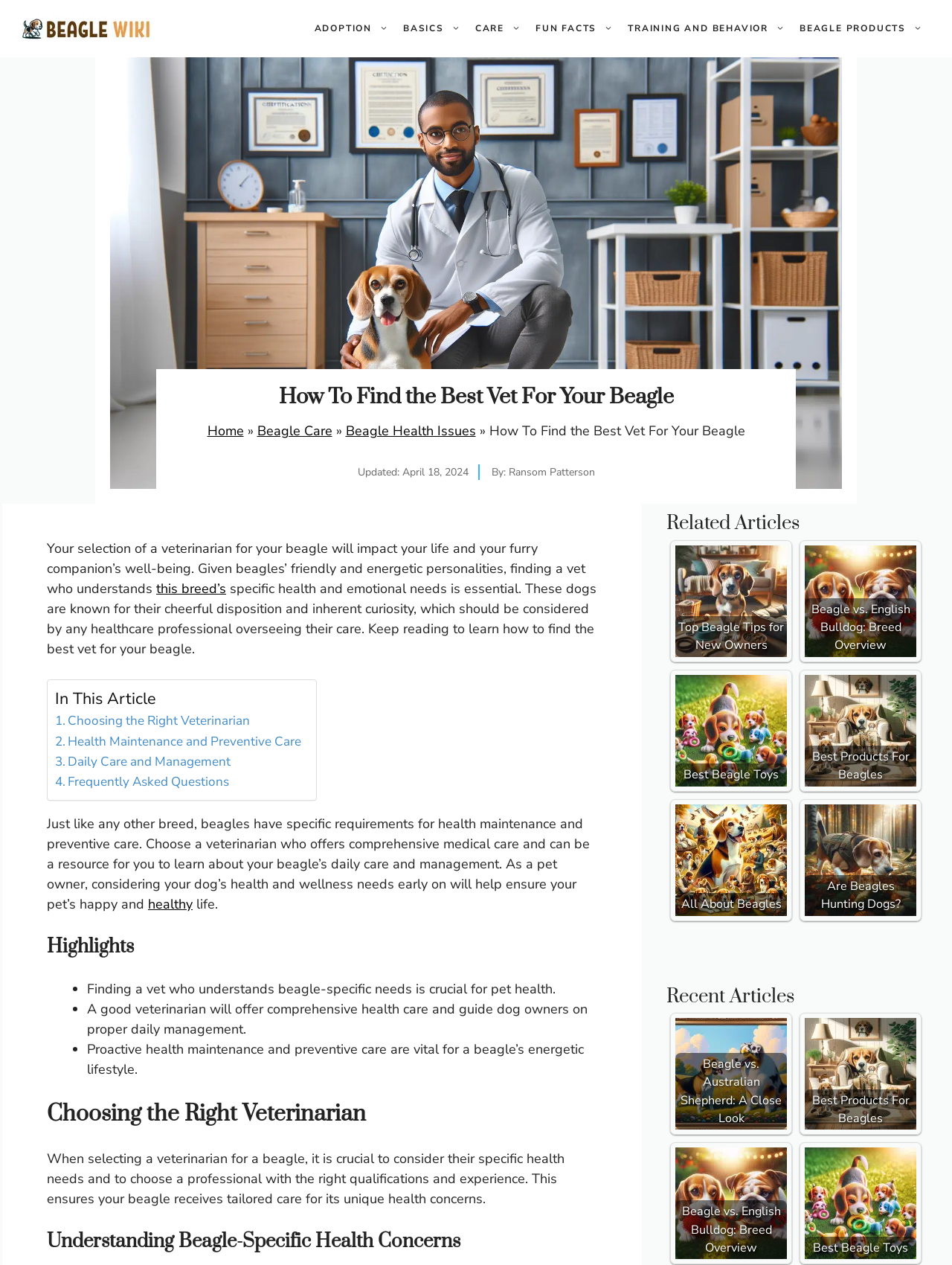Summarize the webpage in an elaborate manner.

The webpage is about finding the best veterinarian for a Beagle. At the top, there is a banner with a link to "Beagle Wiki" and an image of the Beagle Wiki logo. Below the banner, there is a navigation menu with links to different sections of the website, including "ADOPTION", "BASICS", "CARE", "FUN FACTS", "TRAINING AND BEHAVIOR", and "BEAGLE PRODUCTS".

The main content of the webpage is divided into several sections. The first section has a heading "How To Find the Best Vet For Your Beagle" and a brief introduction to the importance of selecting a veterinarian who understands the specific health needs of Beagles. Below the introduction, there is a table of contents with links to different sections of the article, including "Choosing the Right Veterinarian", "Health Maintenance and Preventive Care", "Daily Care and Management", and "Frequently Asked Questions".

The next section has a heading "Highlights" and lists three key points about finding a veterinarian for a Beagle, including the importance of understanding Beagle-specific health needs, the need for comprehensive health care, and the importance of proactive health maintenance and preventive care.

The following sections provide more detailed information on choosing the right veterinarian, understanding Beagle-specific health concerns, and the importance of health maintenance and preventive care. There are also several links to related articles, including "Top Beagle Tips for New Owners", "Beagle vs. English Bulldog: Breed Overview", "Best Beagle Toys", and "Best Products For Beagles". These links are accompanied by images and are located in a sidebar on the right side of the webpage.

At the bottom of the webpage, there is a section with a heading "Recent Articles" that lists several recent articles related to Beagles, including "Beagle vs. Australian Shepherd: A Close Look", "Best Products For Beagles", and "Beagle vs. English Bulldog: Breed Overview". Each article is accompanied by an image and a brief summary.